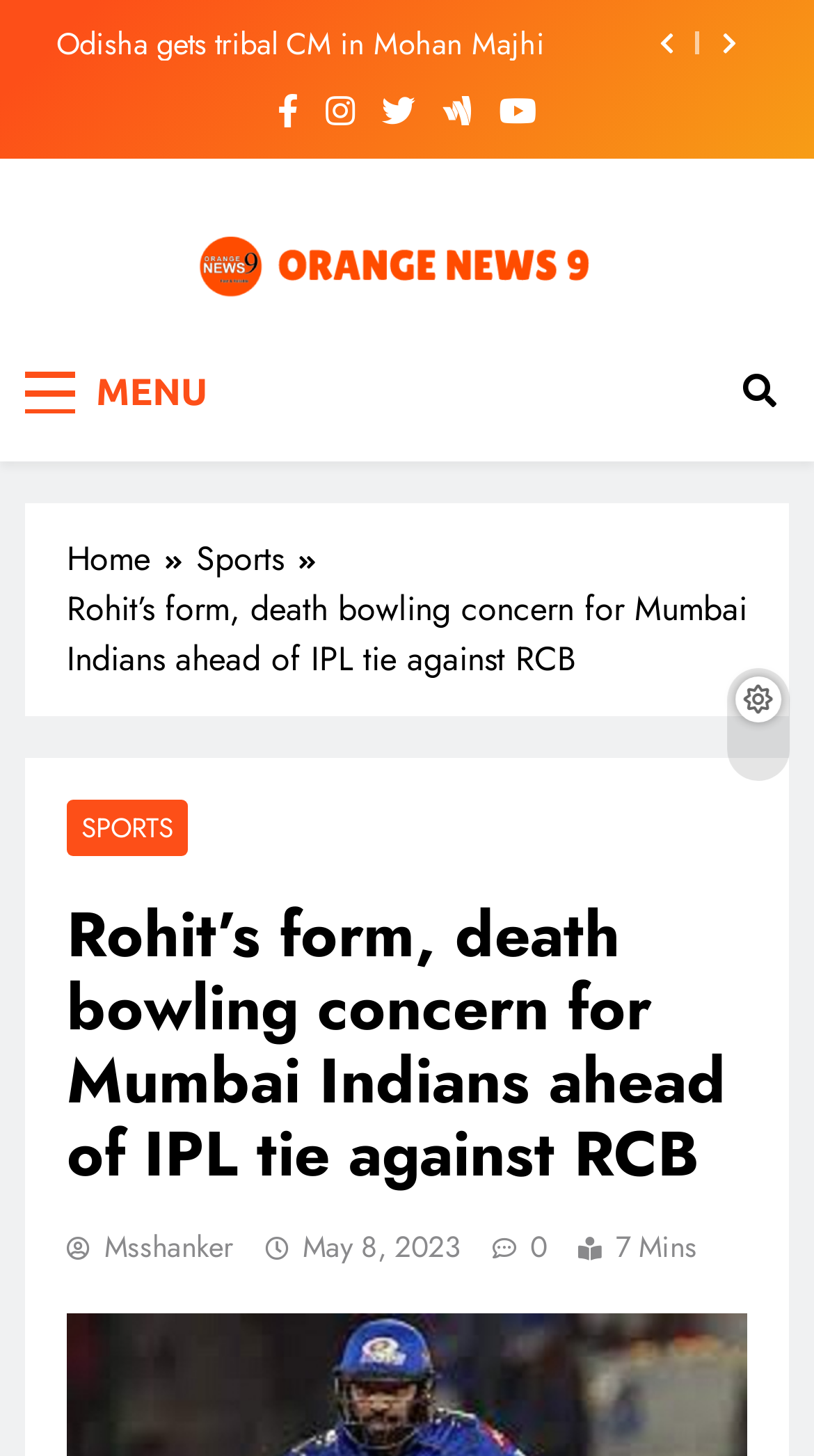What is the type of news category?
Can you provide a detailed and comprehensive answer to the question?

The type of news category can be determined by looking at the breadcrumbs navigation section, where it is written 'Home > Sports'. This indicates that the article belongs to the sports category.